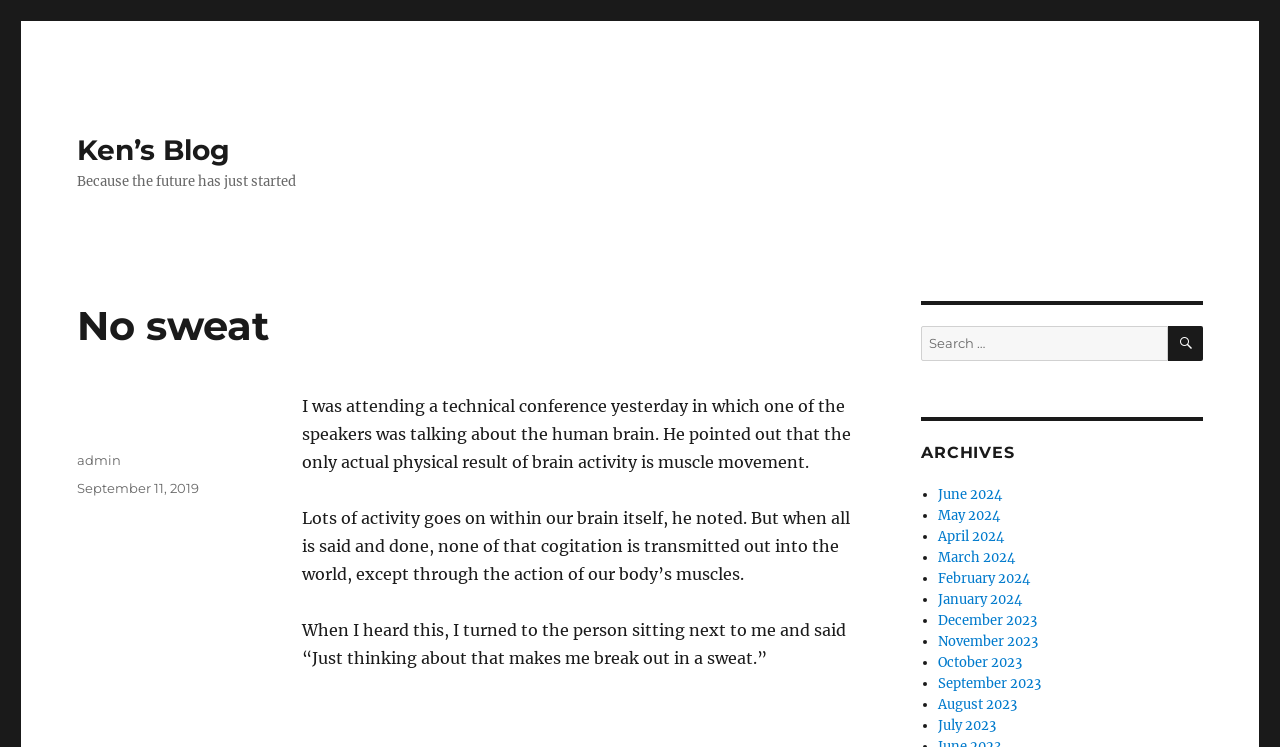Analyze the image and answer the question with as much detail as possible: 
What are the archives of the website?

The archives of the website can be found on the right side of the webpage, where there is a heading 'ARCHIVES' followed by a list of links to monthly archives from June 2024 to July 2023. This suggests that the website has archives of articles organized by month, and users can access them by clicking on the corresponding links.